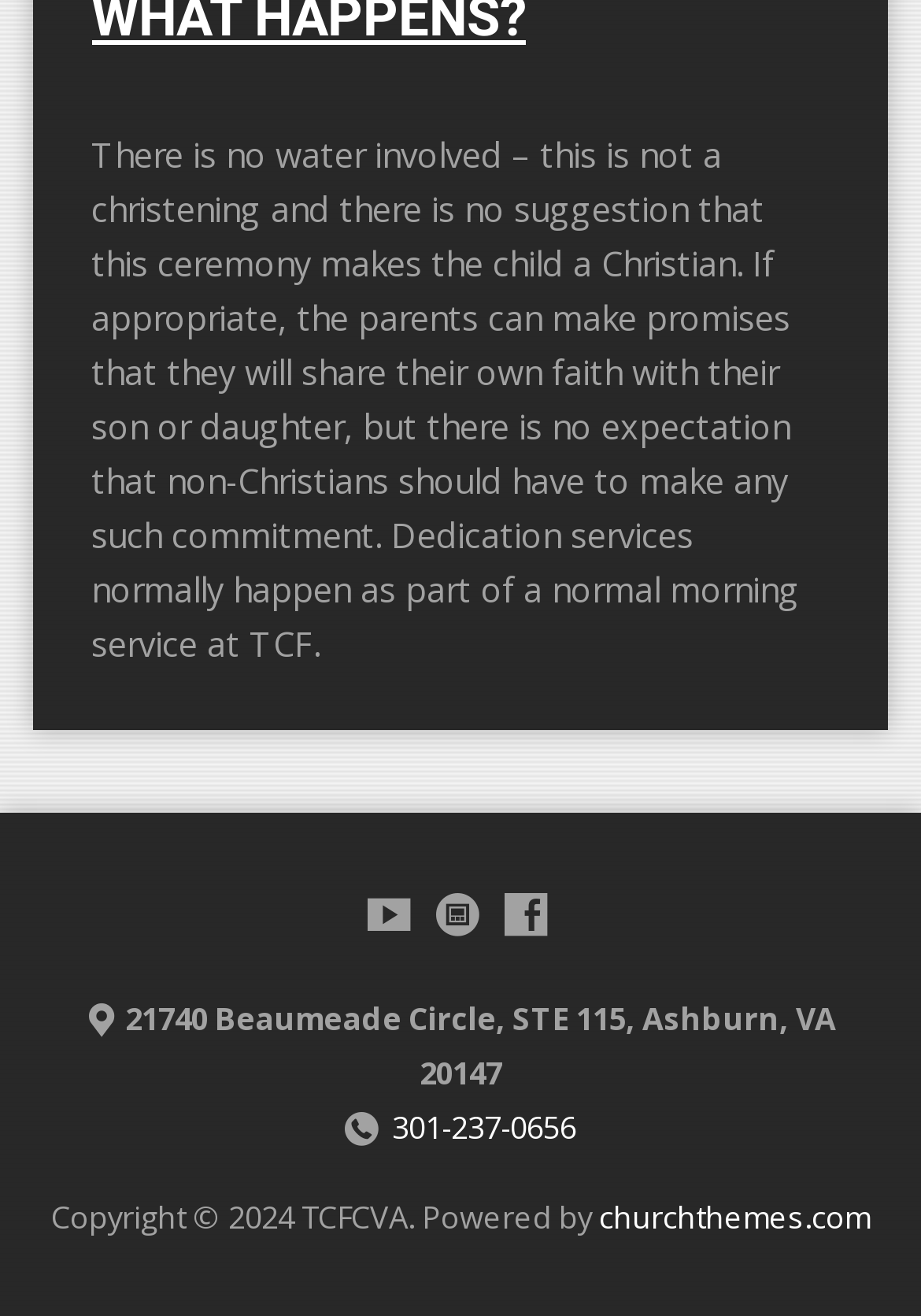Use a single word or phrase to answer this question: 
How can someone contact TCF?

301-237-0656